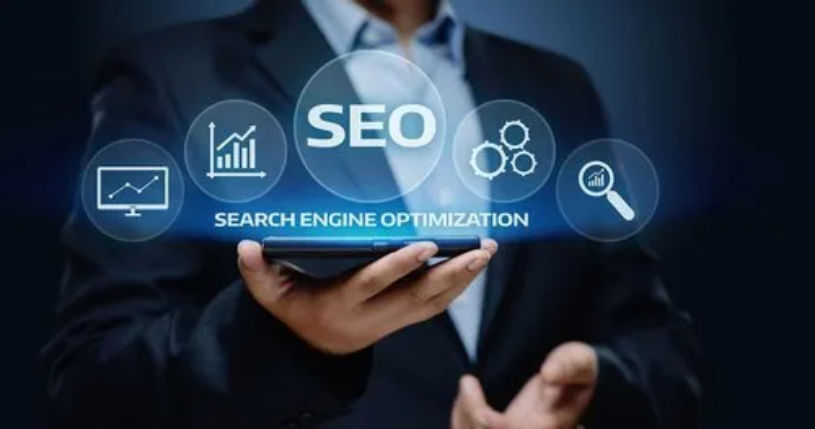Give a one-word or one-phrase response to the question:
What does the 'SEO' text signify?

Improving online visibility